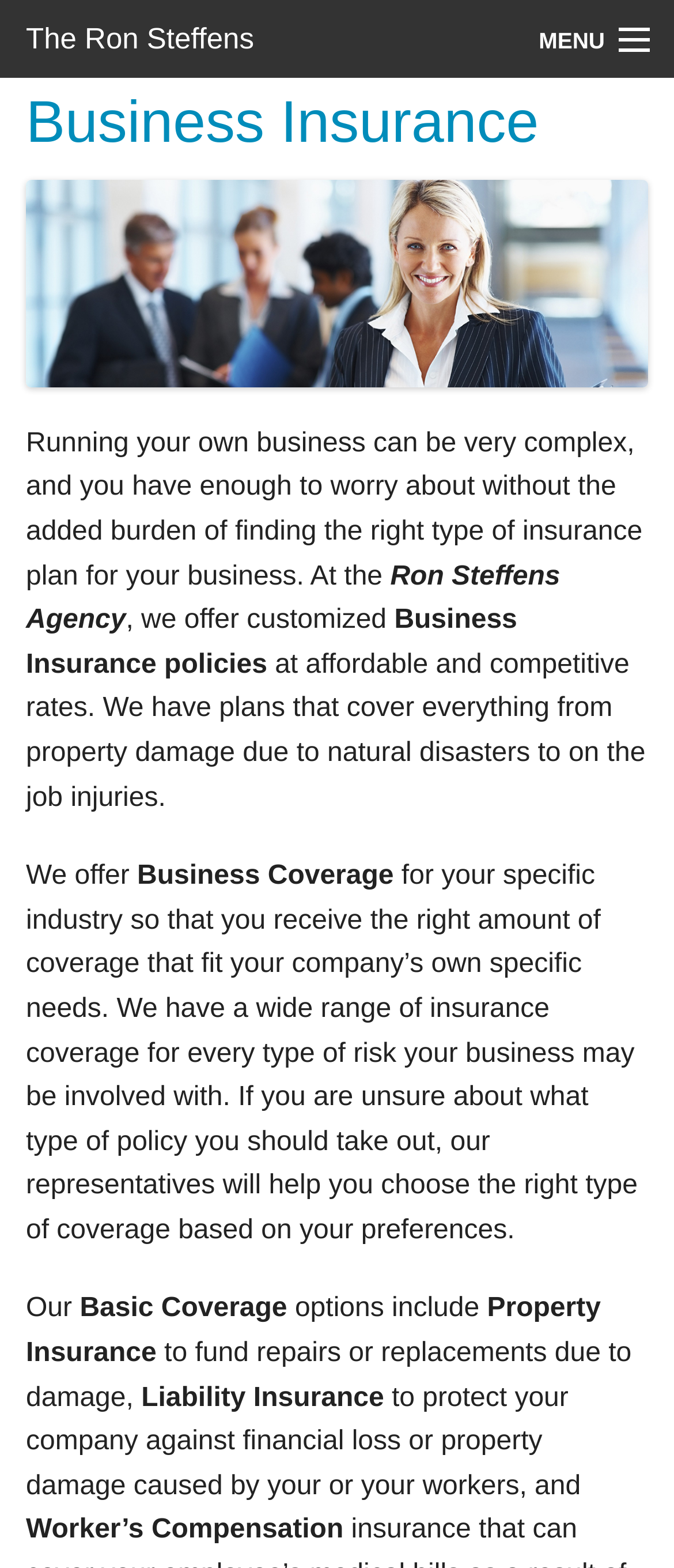Find the bounding box coordinates of the clickable region needed to perform the following instruction: "Visit the 'Home' page". The coordinates should be provided as four float numbers between 0 and 1, i.e., [left, top, right, bottom].

[0.0, 0.051, 1.0, 0.1]